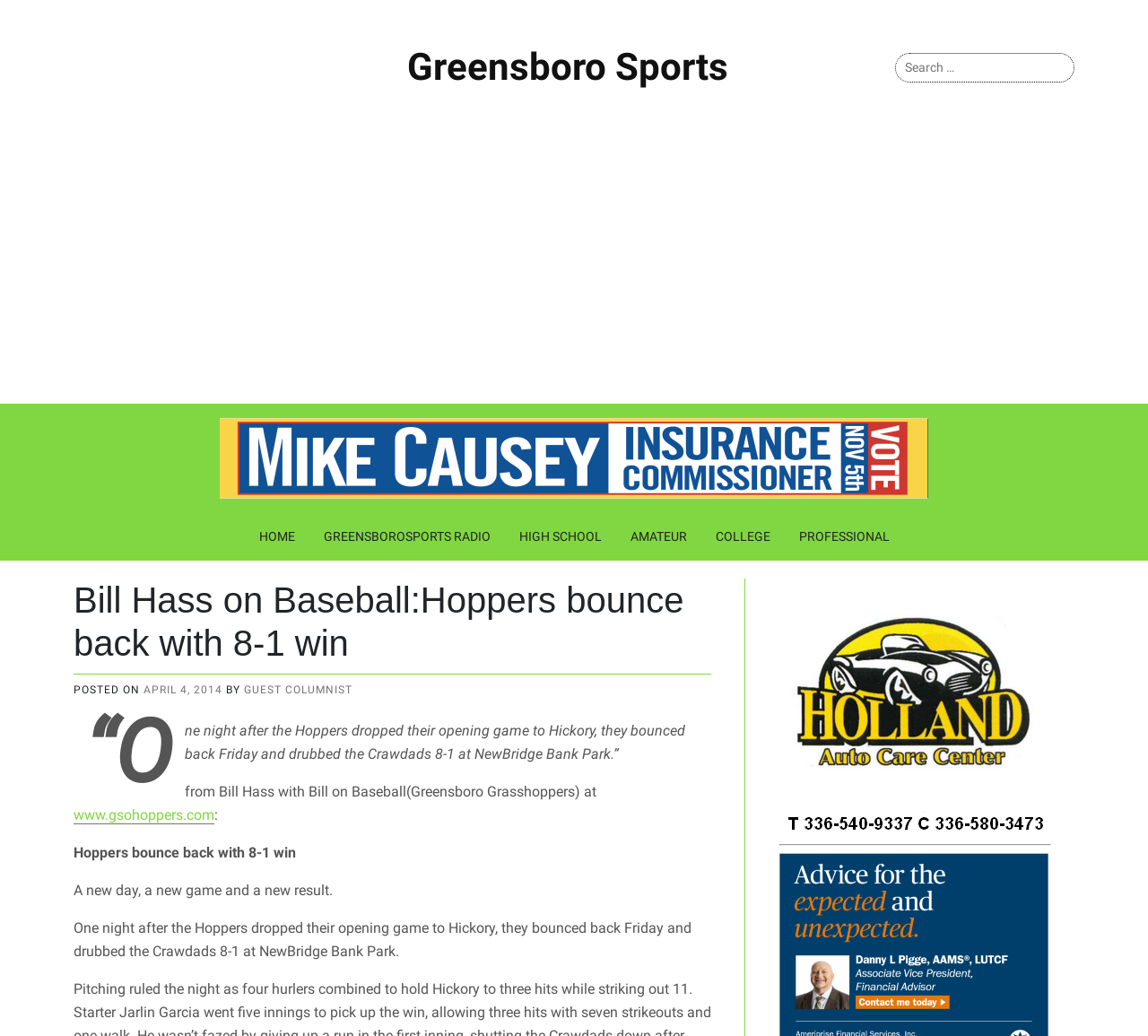From the element description Sauron, predict the bounding box coordinates of the UI element. The coordinates must be specified in the format (top-left x, top-left y, bottom-right x, bottom-right y) and should be within the 0 to 1 range.

None